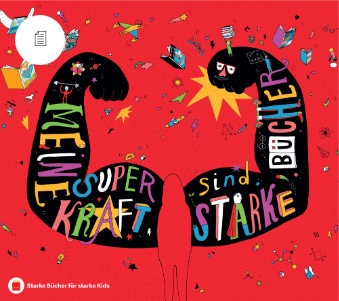What is the language of the text integrated into the design?
Using the image as a reference, answer the question with a short word or phrase.

German